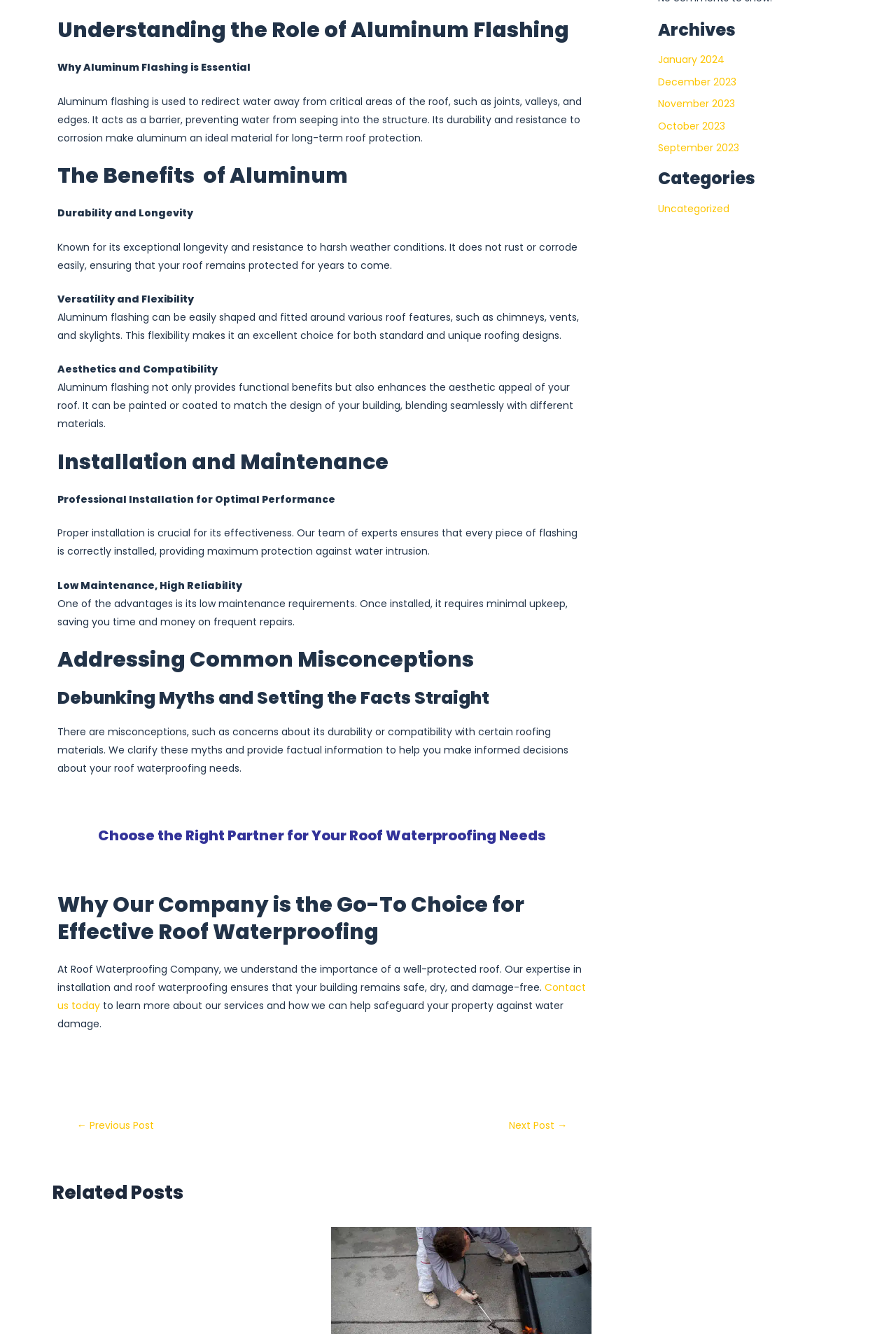Please determine the bounding box coordinates for the UI element described as: "November 2023".

[0.734, 0.073, 0.82, 0.083]